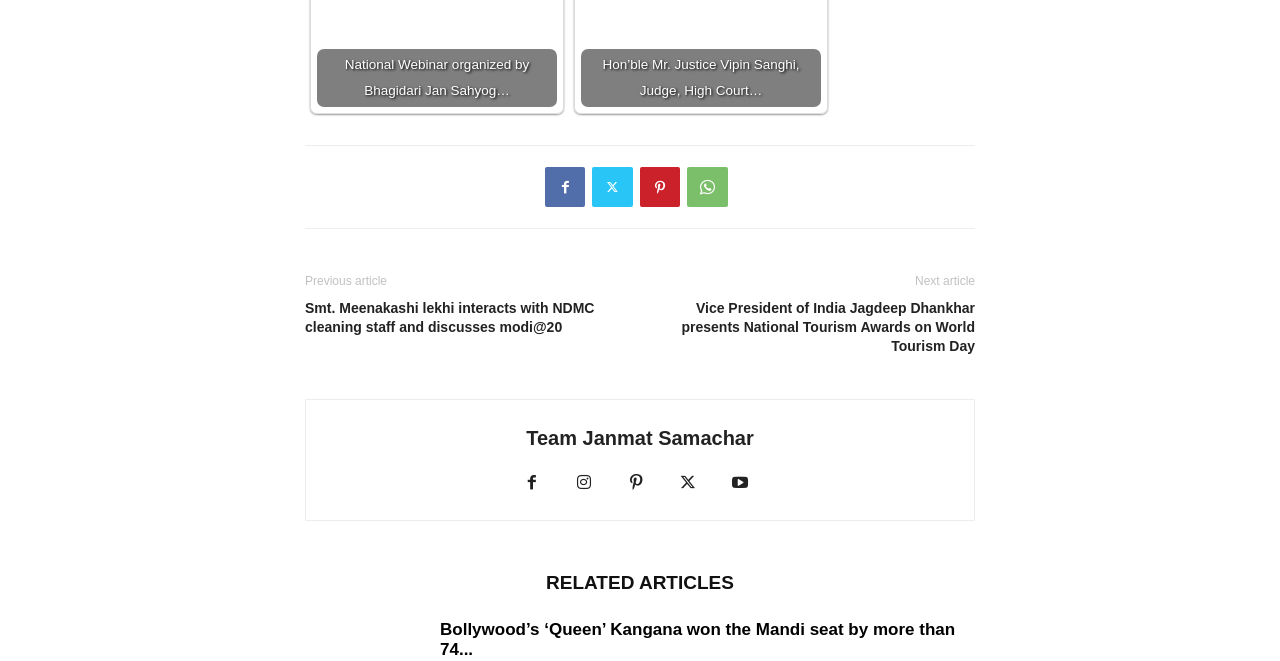Use a single word or phrase to answer this question: 
What is the bounding box coordinate of the 'Next article' text?

[0.715, 0.414, 0.762, 0.435]